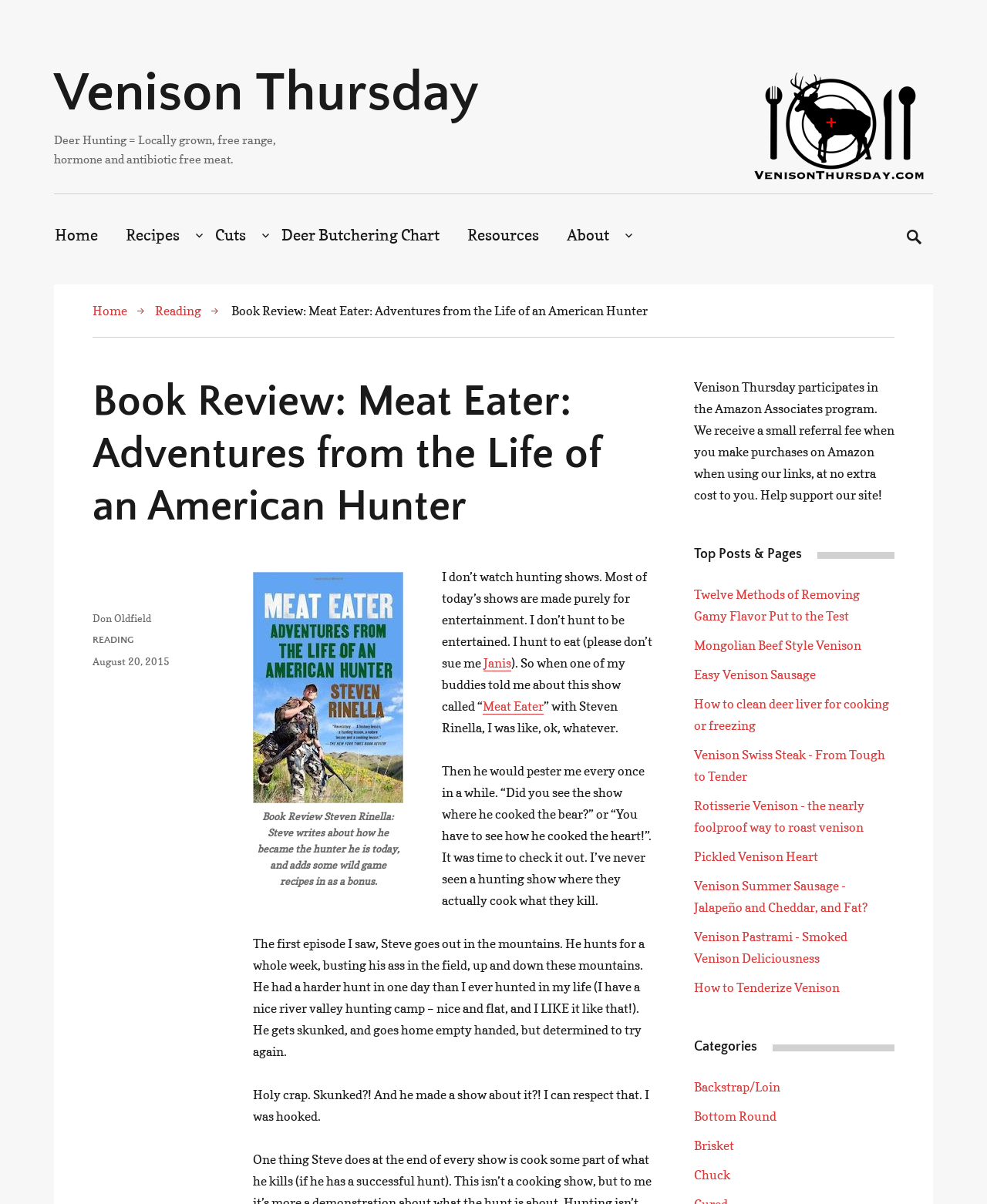What is the name of the author of the book being reviewed?
Use the image to give a comprehensive and detailed response to the question.

The author of the book being reviewed is mentioned in the text as 'Steve' and 'Steven Rinella', which is also the title of the link 'Meat Eater'.